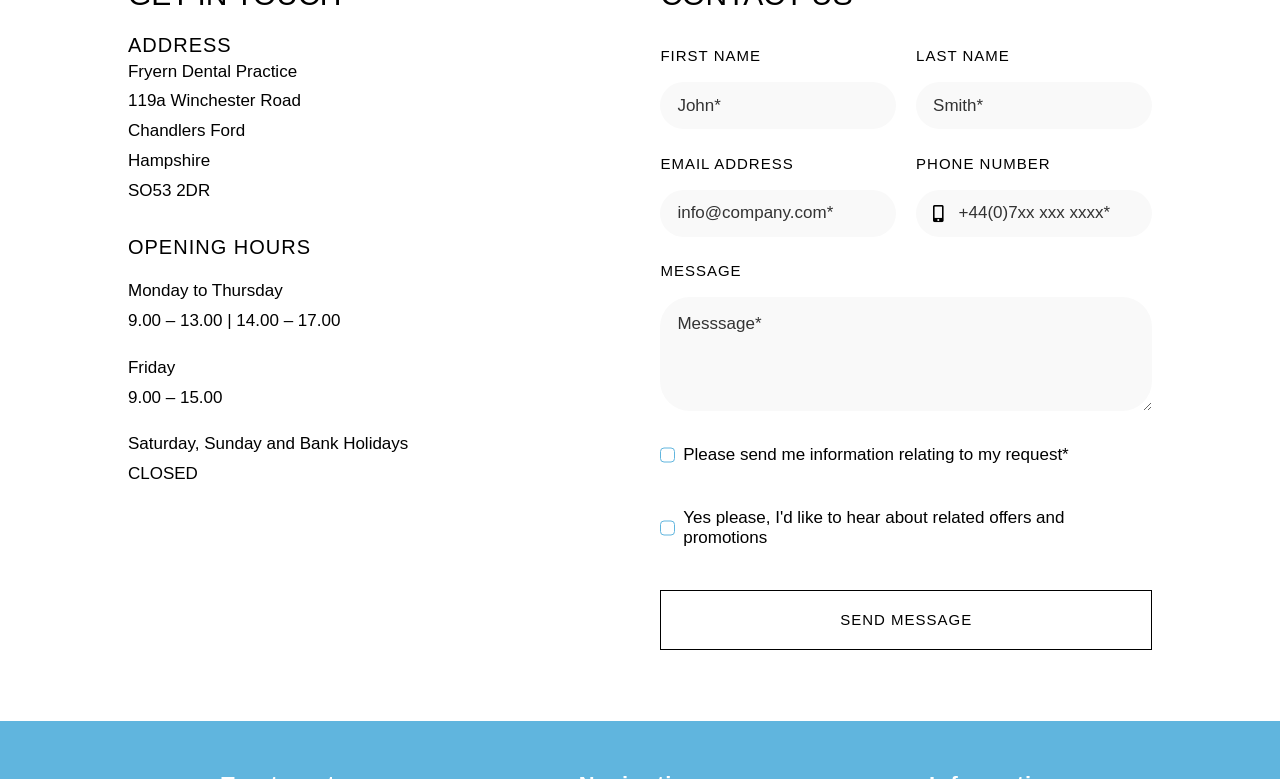Please locate the bounding box coordinates of the element's region that needs to be clicked to follow the instruction: "Enter last name". The bounding box coordinates should be provided as four float numbers between 0 and 1, i.e., [left, top, right, bottom].

[0.716, 0.105, 0.9, 0.166]